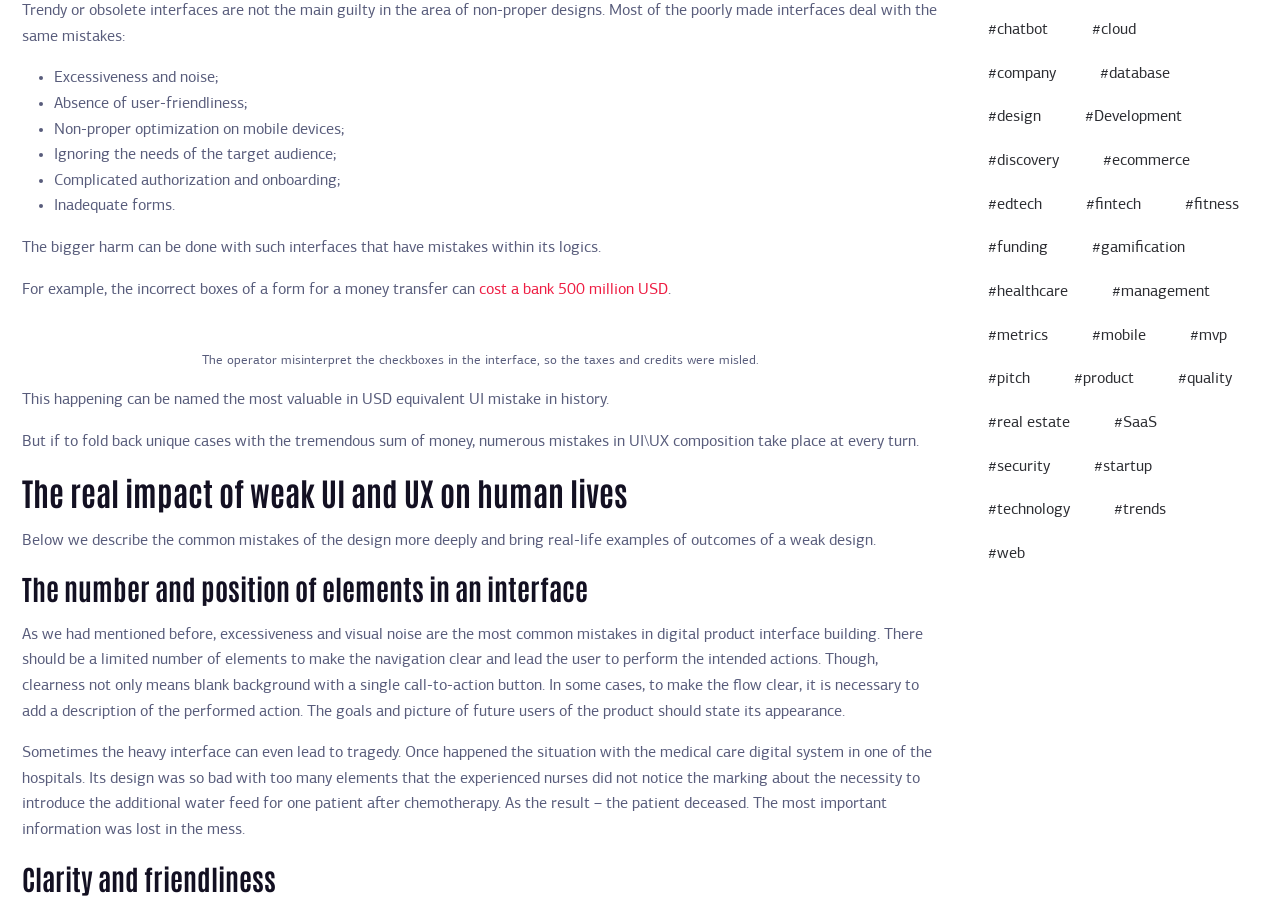Extract the bounding box coordinates of the UI element described by: "SaaS". The coordinates should include four float numbers ranging from 0 to 1, e.g., [left, top, right, bottom].

[0.858, 0.451, 0.916, 0.491]